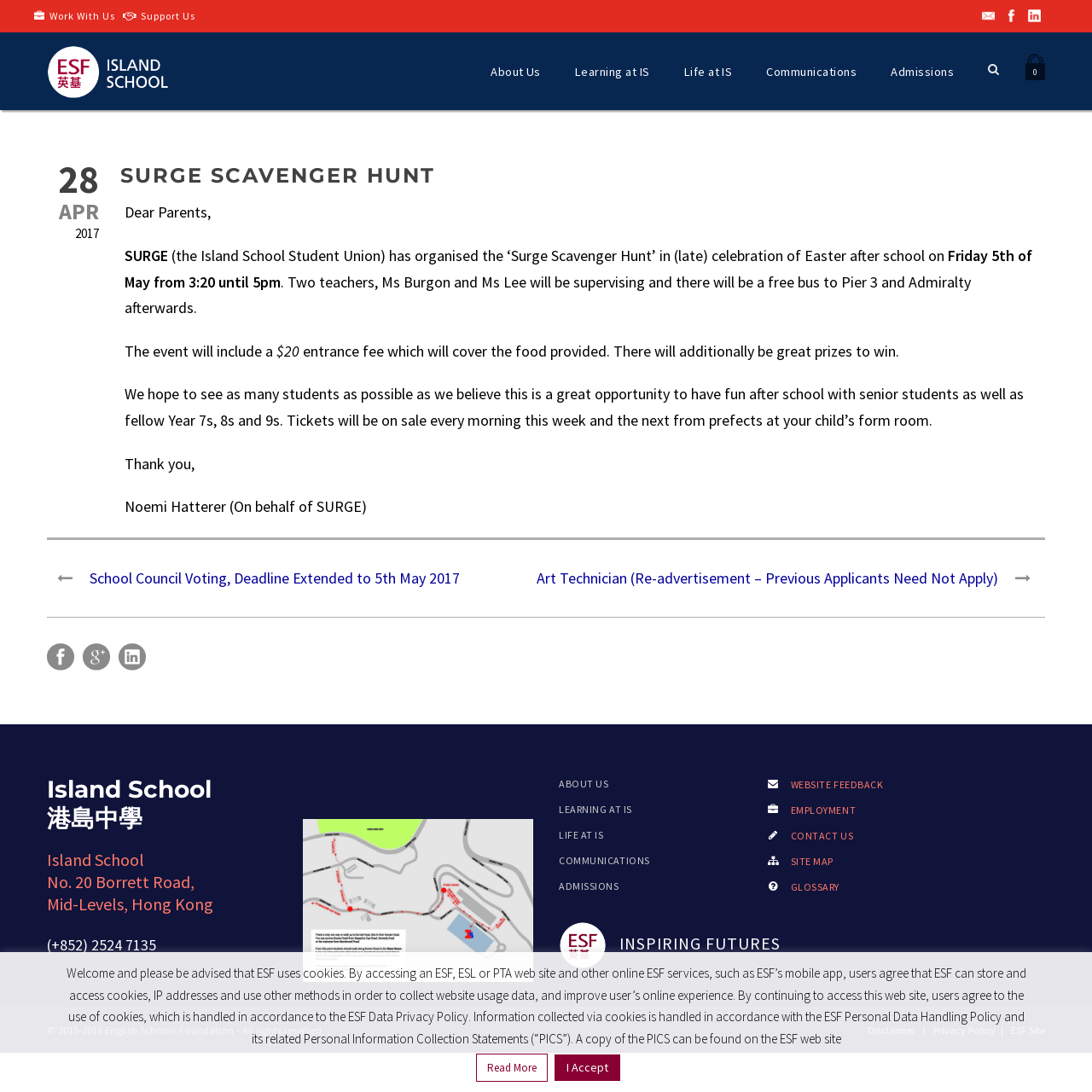Specify the bounding box coordinates of the region I need to click to perform the following instruction: "Check the 'School Council Voting' news". The coordinates must be four float numbers in the range of 0 to 1, i.e., [left, top, right, bottom].

[0.043, 0.52, 0.421, 0.538]